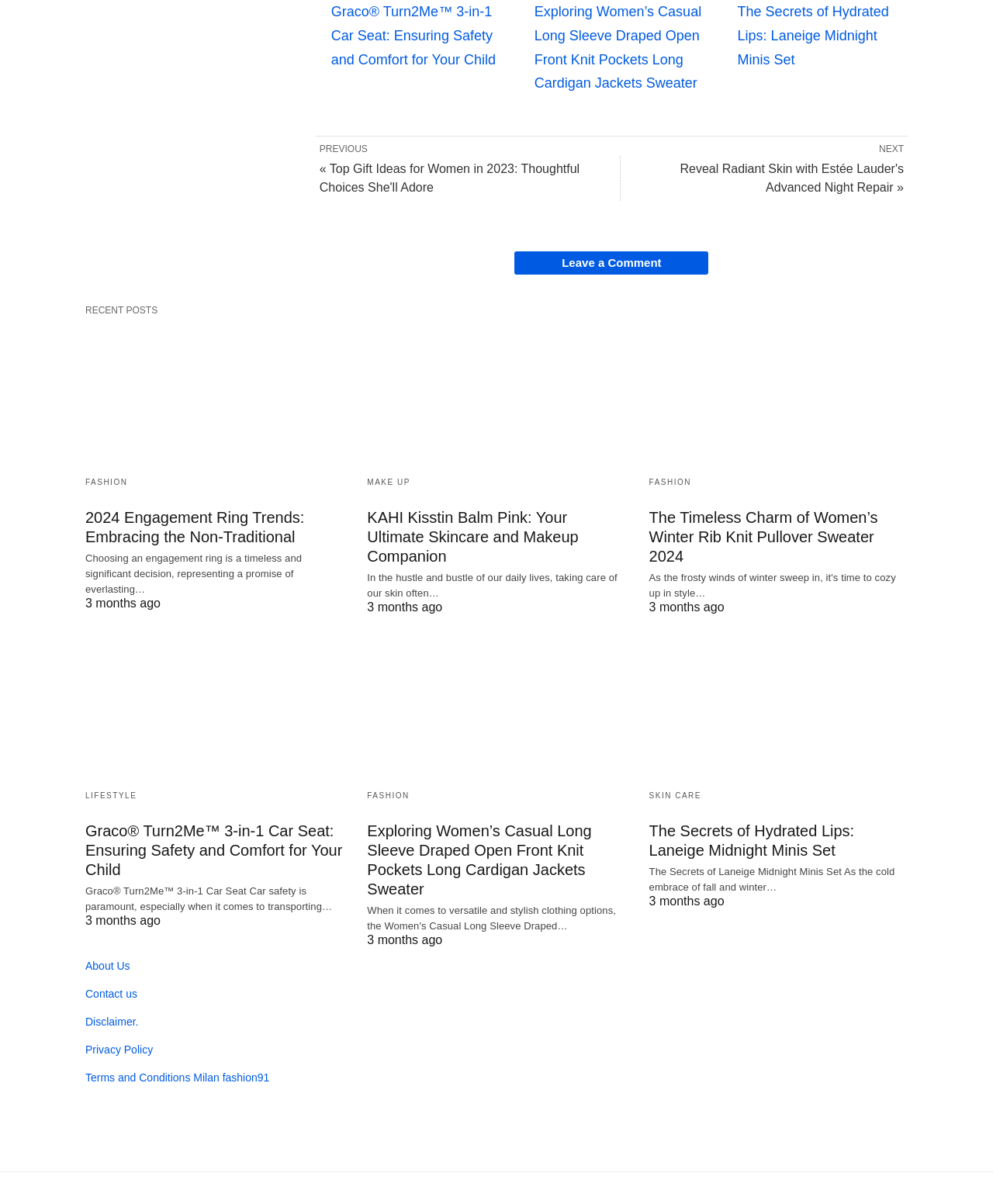Determine the bounding box coordinates of the element's region needed to click to follow the instruction: "Leave a comment". Provide these coordinates as four float numbers between 0 and 1, formatted as [left, top, right, bottom].

[0.518, 0.209, 0.714, 0.228]